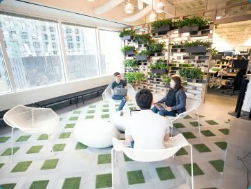What shape is the table in the room?
Please answer the question as detailed as possible.

The caption describes the furniture in the room, stating that it includes 'a circular, low table', which suggests that the table in the room is circular in shape, fostering an informal yet productive atmosphere.